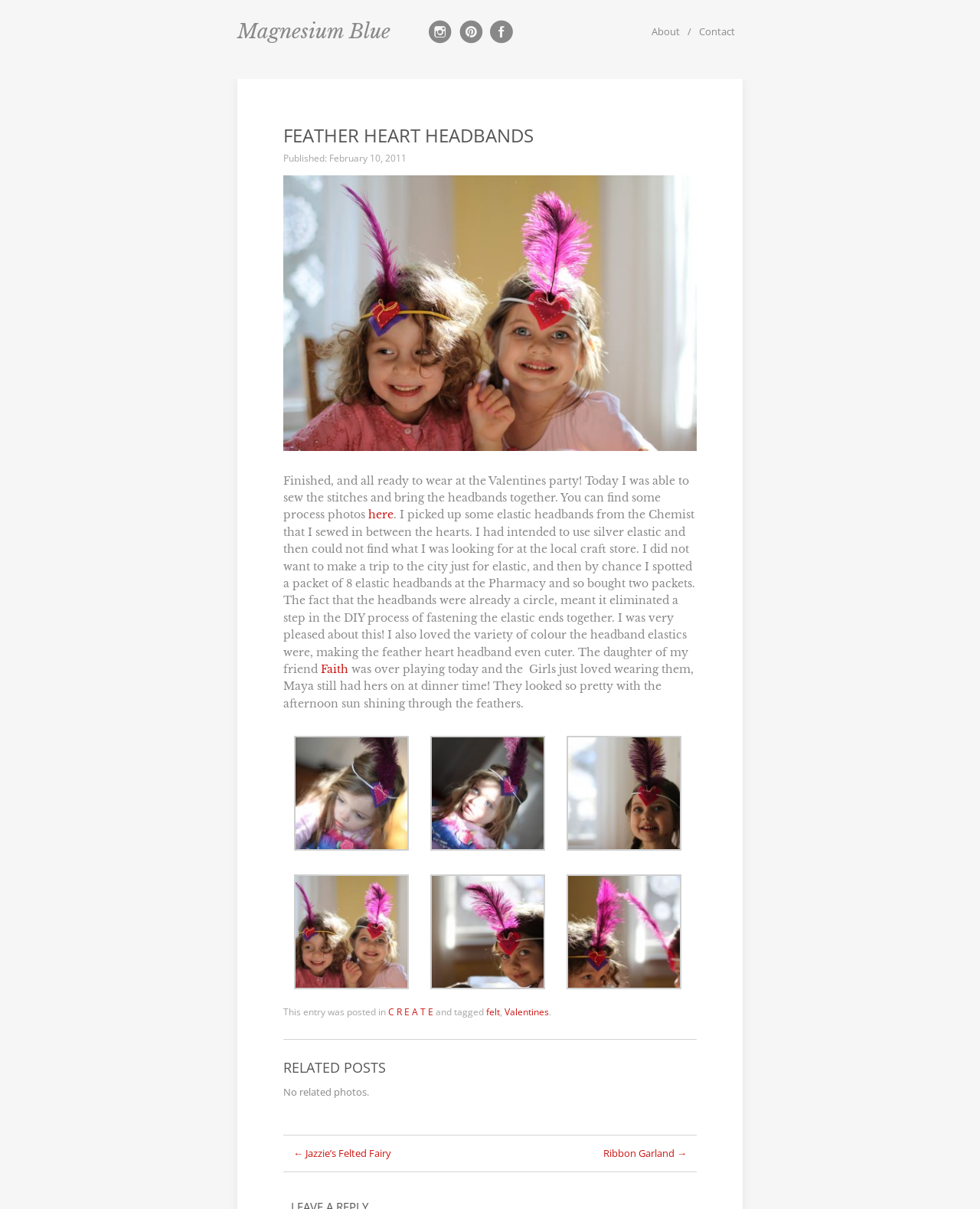Answer the question in one word or a short phrase:
Who was playing with the headbands?

The girls